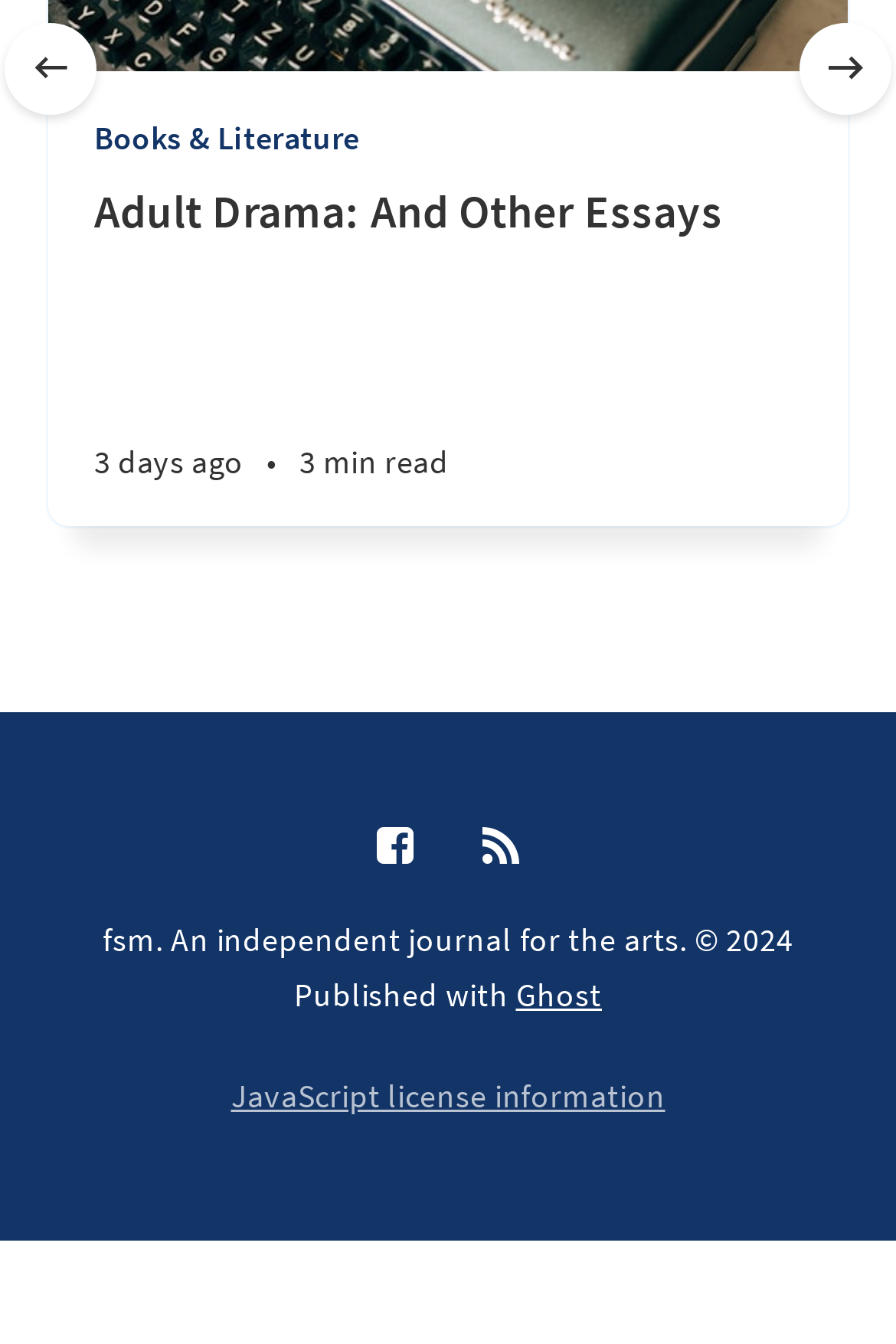Determine the bounding box coordinates for the UI element matching this description: "JavaScript license information".

[0.258, 0.8, 0.742, 0.83]